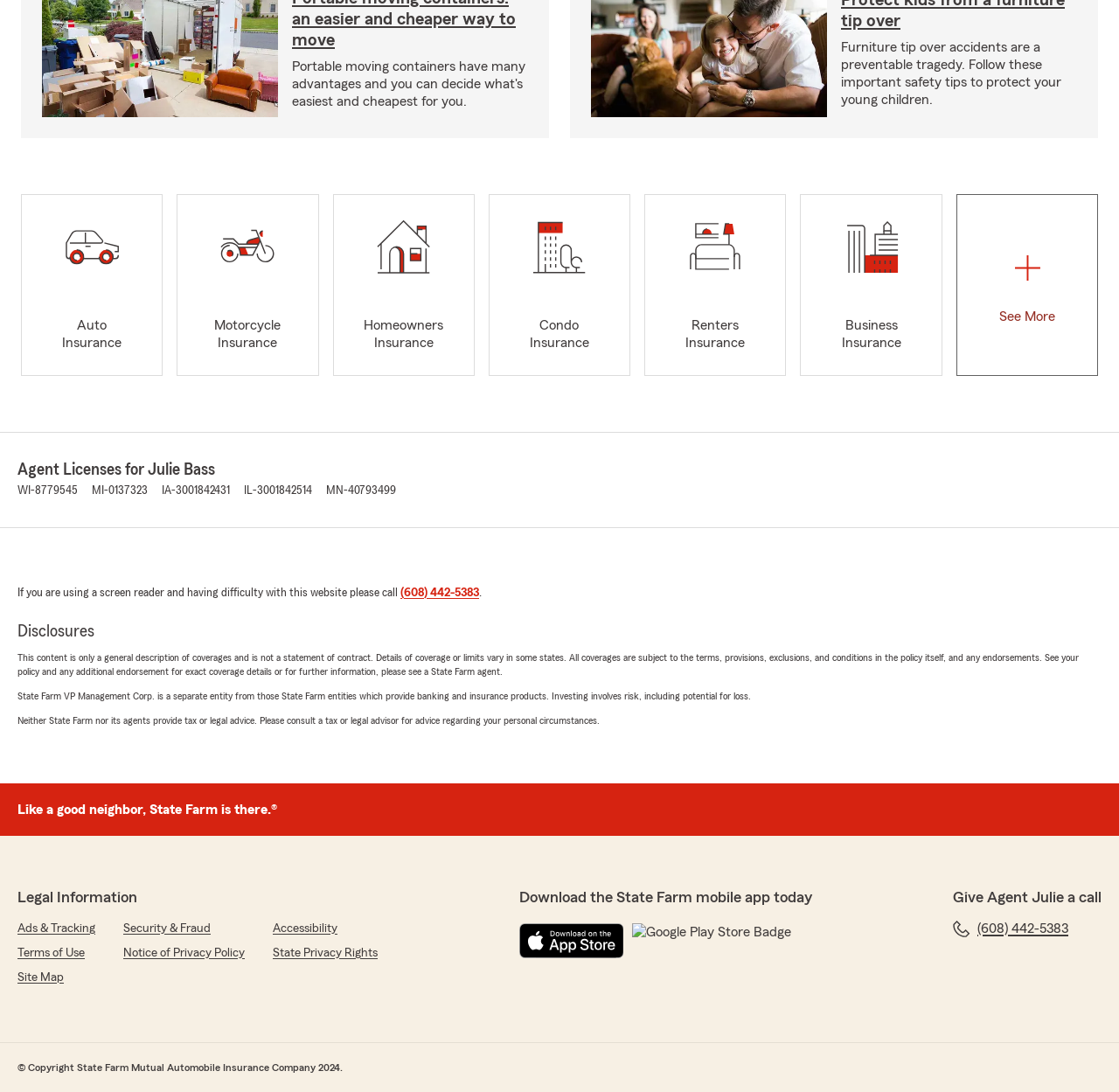Determine the bounding box coordinates of the clickable element to achieve the following action: 'Click See More'. Provide the coordinates as four float values between 0 and 1, formatted as [left, top, right, bottom].

[0.855, 0.178, 0.98, 0.343]